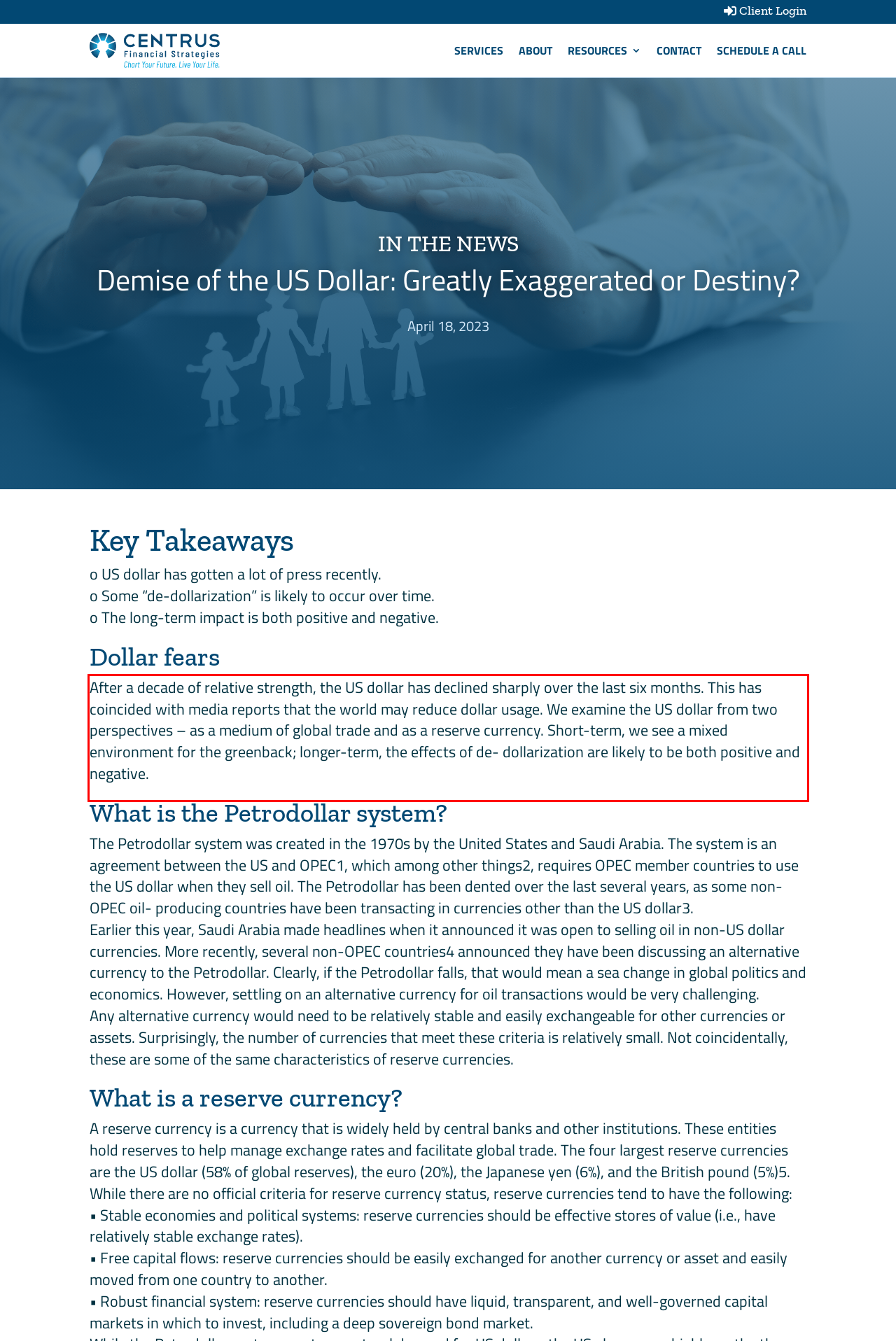Identify and transcribe the text content enclosed by the red bounding box in the given screenshot.

After a decade of relative strength, the US dollar has declined sharply over the last six months. This has coincided with media reports that the world may reduce dollar usage. We examine the US dollar from two perspectives – as a medium of global trade and as a reserve currency. Short-term, we see a mixed environment for the greenback; longer-term, the effects of de- dollarization are likely to be both positive and negative.